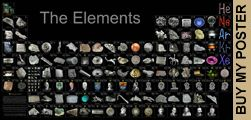What is the purpose of the call-to-action?
Could you answer the question in a detailed manner, providing as much information as possible?

The call-to-action labeled 'BUY MY POSTER' on the right side of the image is inviting users to purchase a copy of this informative visual resource, which suggests that the purpose of the call-to-action is to facilitate the buying process.